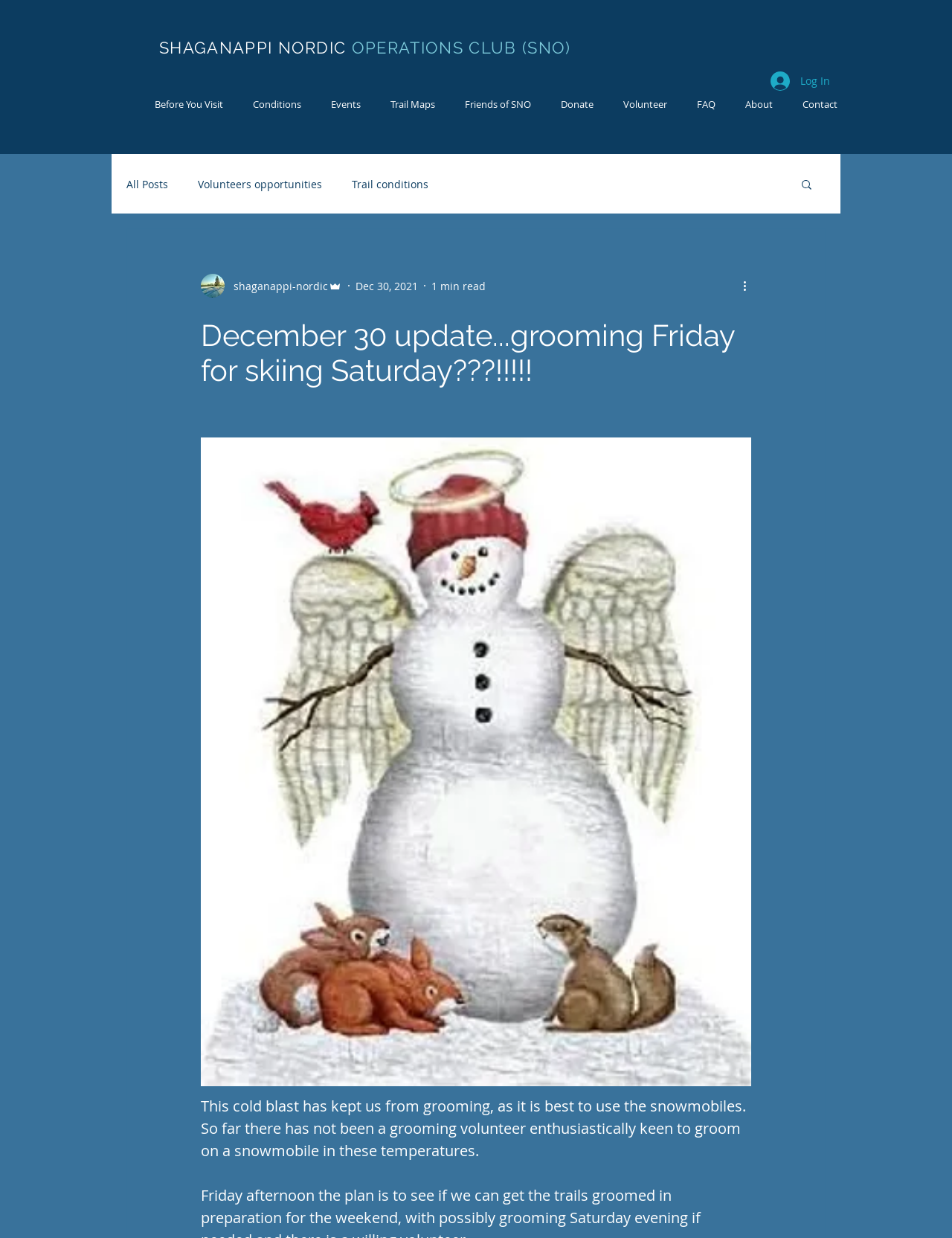How many minutes does it take to read the latest article?
Give a detailed and exhaustive answer to the question.

I found the answer by looking at the generic text '1 min read' which is located below the writer's picture and above the article content.